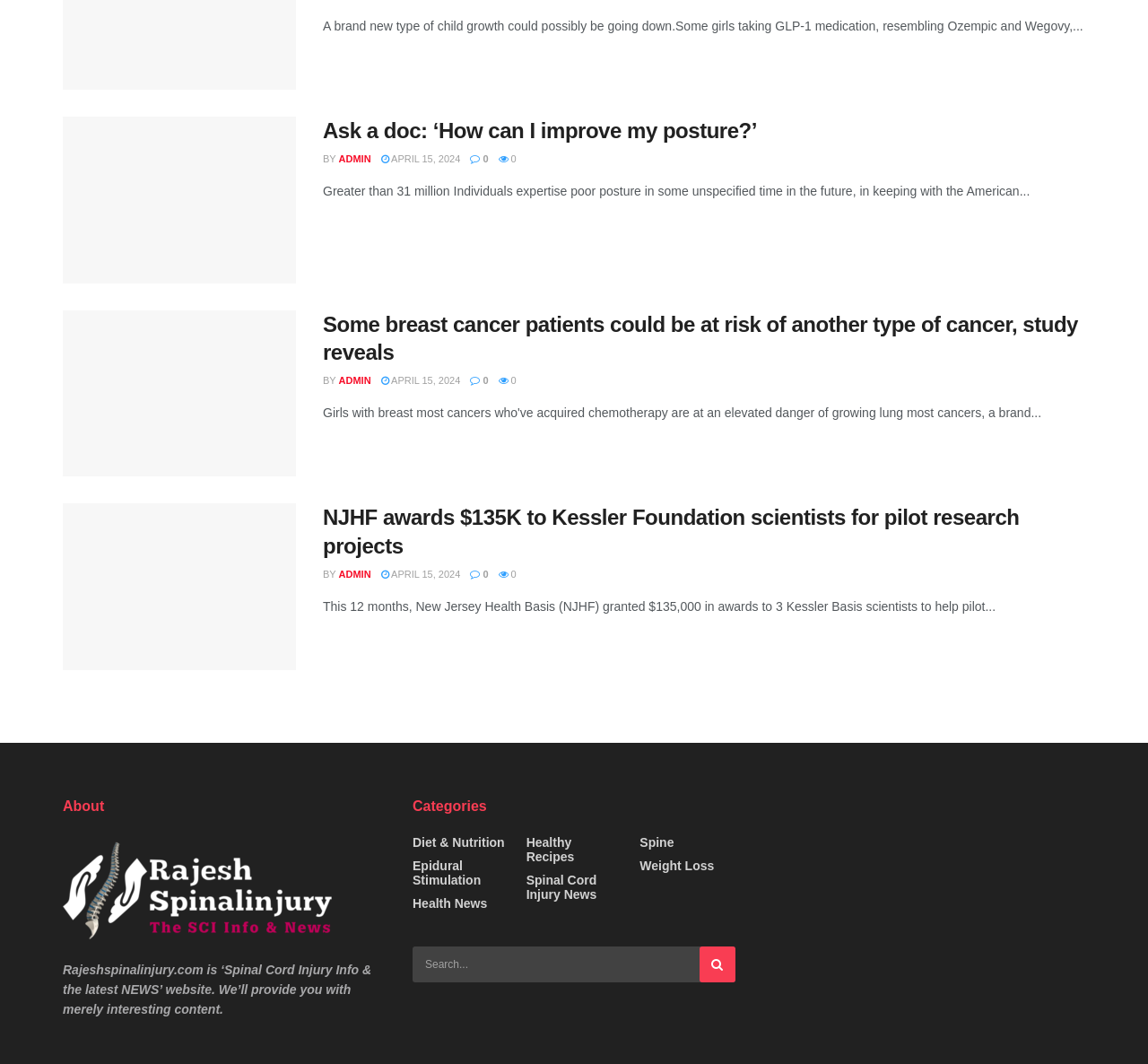Provide a brief response to the question below using a single word or phrase: 
Who wrote the article about breast cancer?

ADMIN